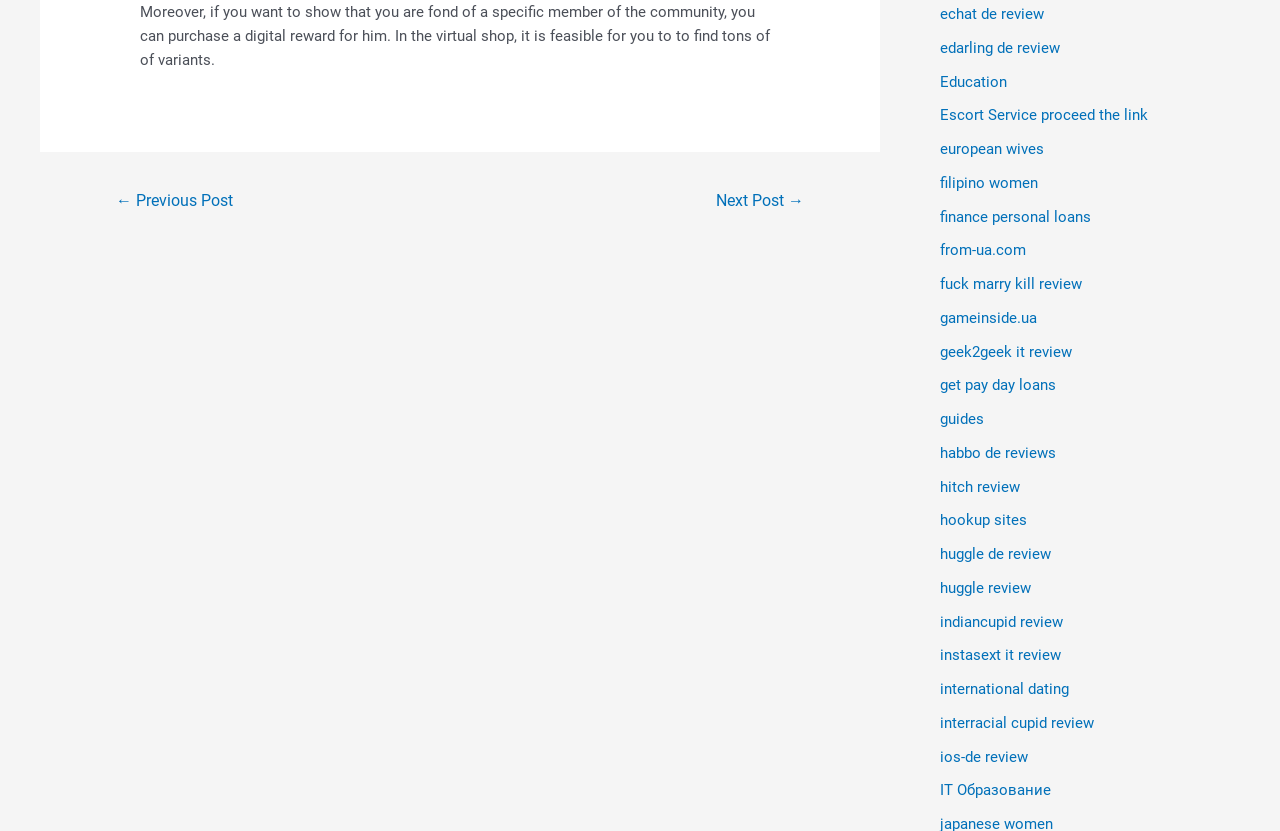How many categories are listed in the navigation section?
Based on the image, answer the question with as much detail as possible.

The navigation section contains multiple categories and links, including 'echat de review', 'edarling de review', 'Education', 'Escort Service proceed the link', and many others, indicating that the website provides a comprehensive list of categories and reviews.